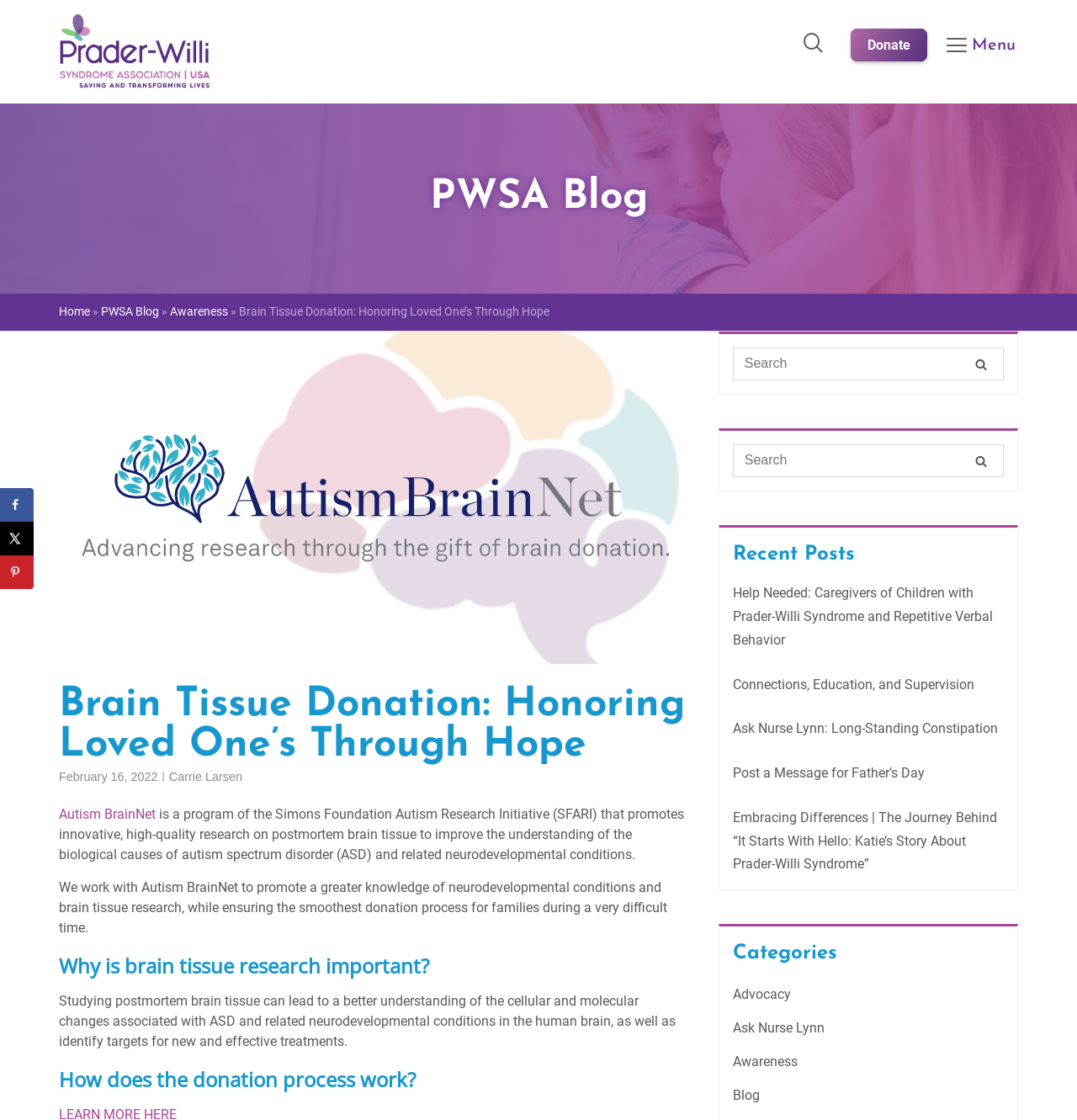Please answer the following question using a single word or phrase: What is the category of the blog post 'Help Needed: Caregivers of Children with Prader-Willi Syndrome and Repetitive Verbal Behavior'?

Advocacy